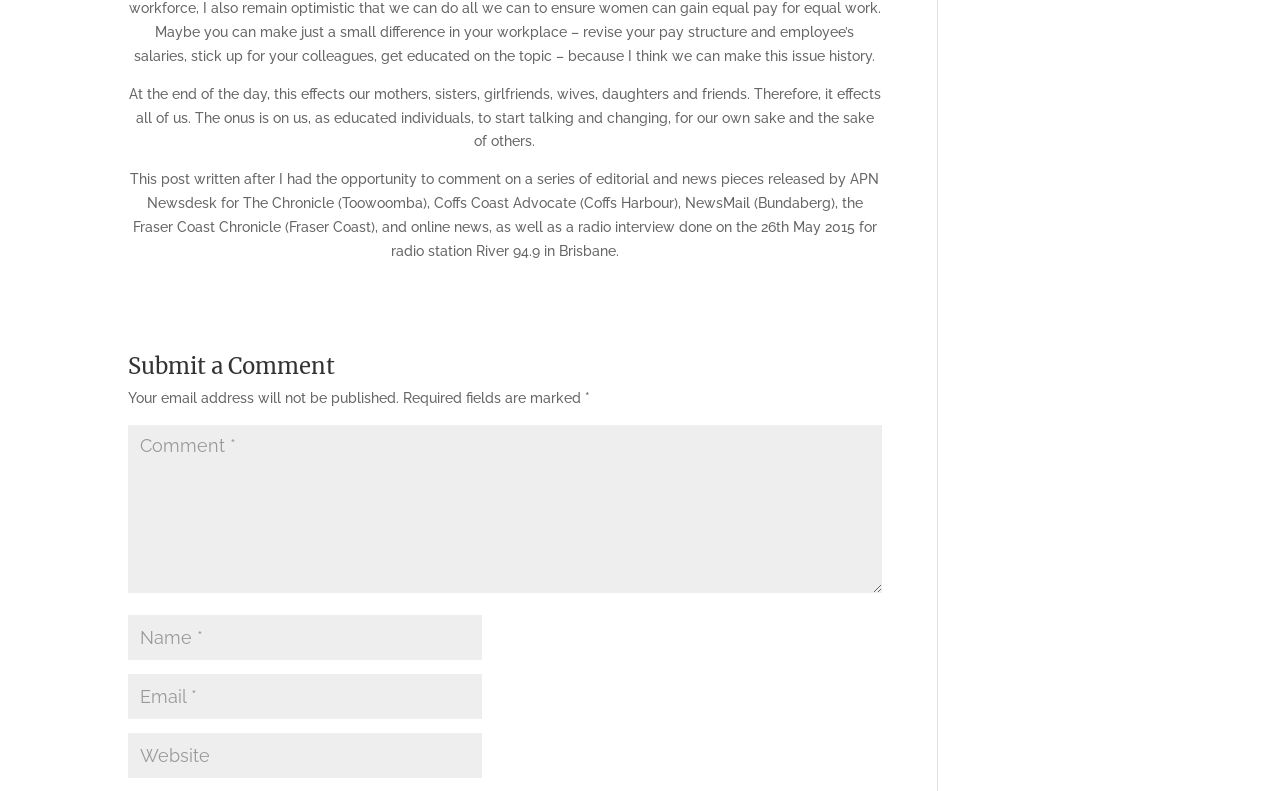What is the purpose of the email address field?
Based on the image content, provide your answer in one word or a short phrase.

To contact the commenter